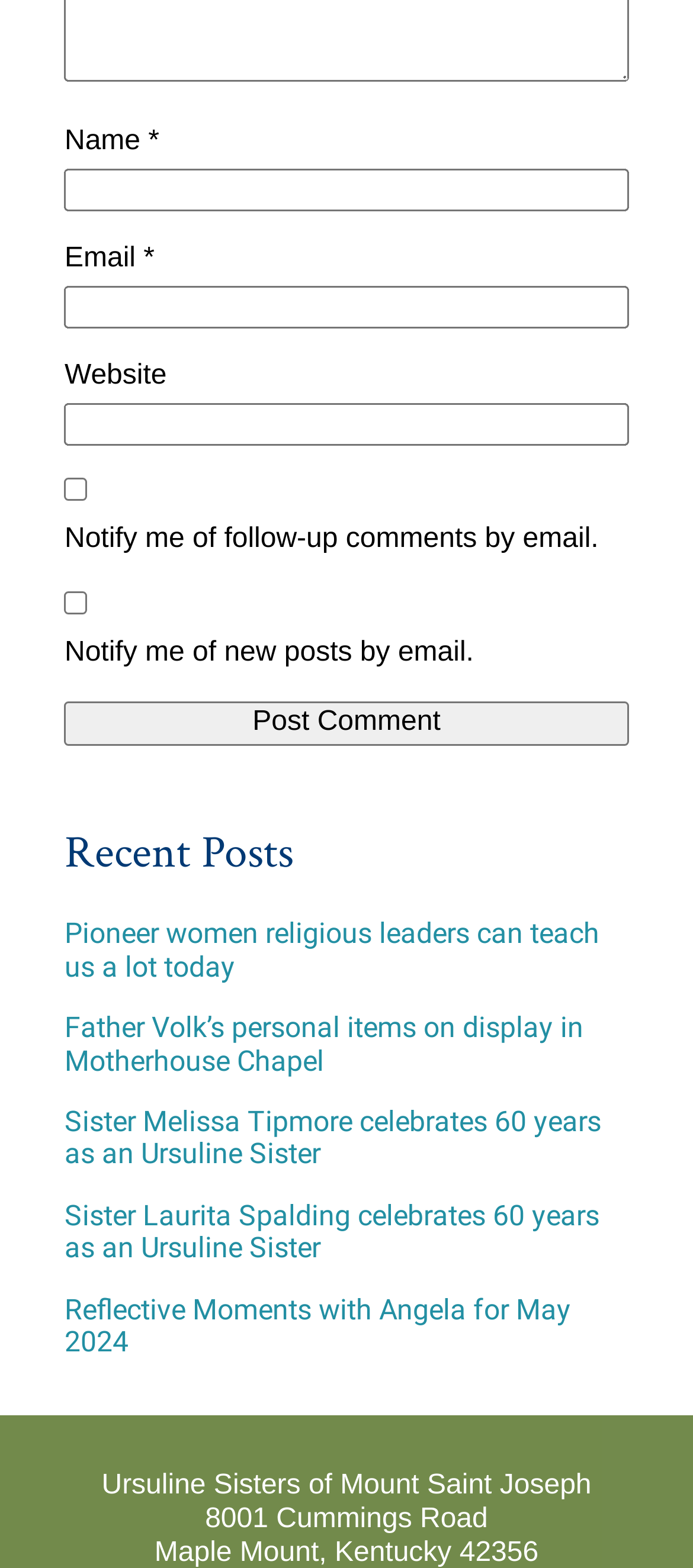Pinpoint the bounding box coordinates of the clickable element to carry out the following instruction: "Enter your name."

[0.093, 0.108, 0.907, 0.135]